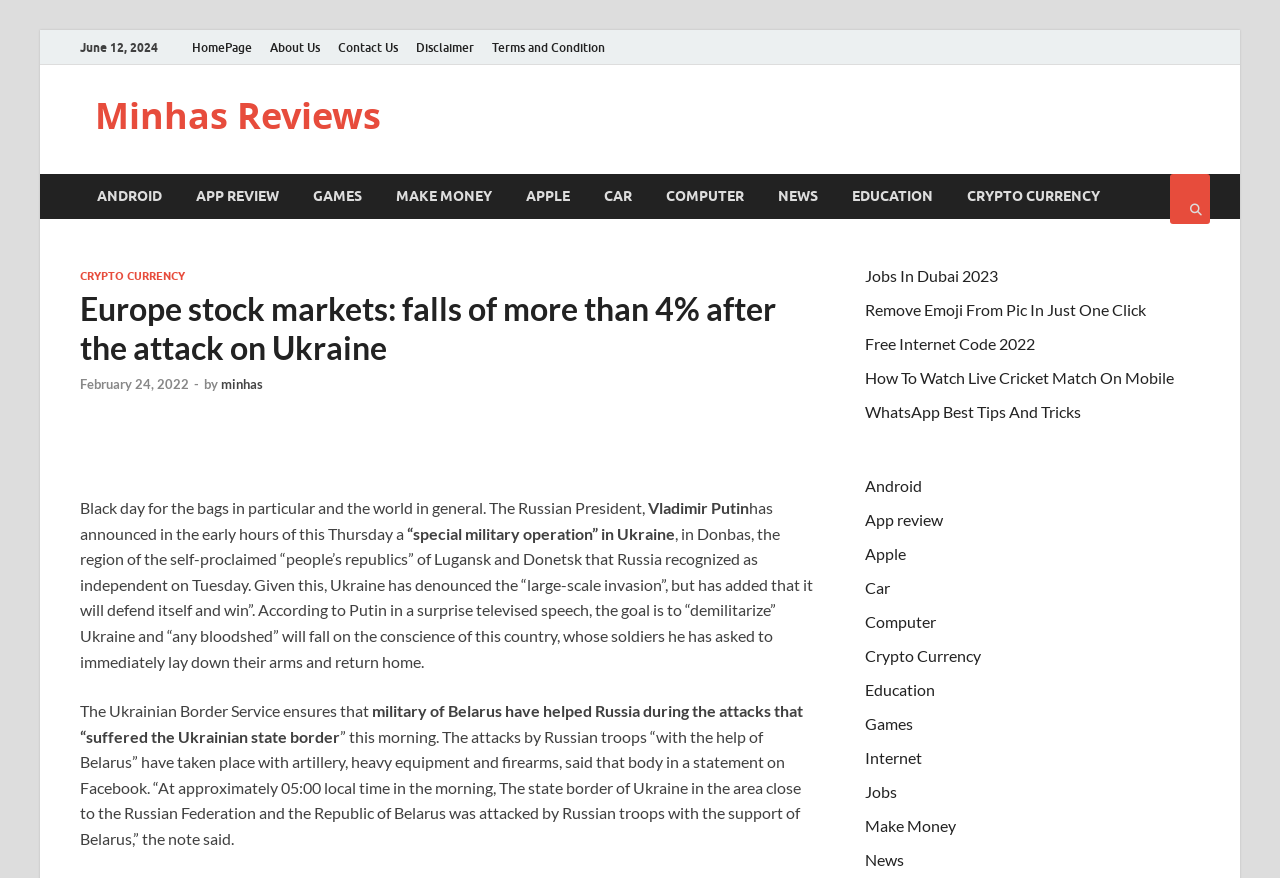Identify and provide the title of the webpage.

Europe stock markets: falls of more than 4% after the attack on Ukraine